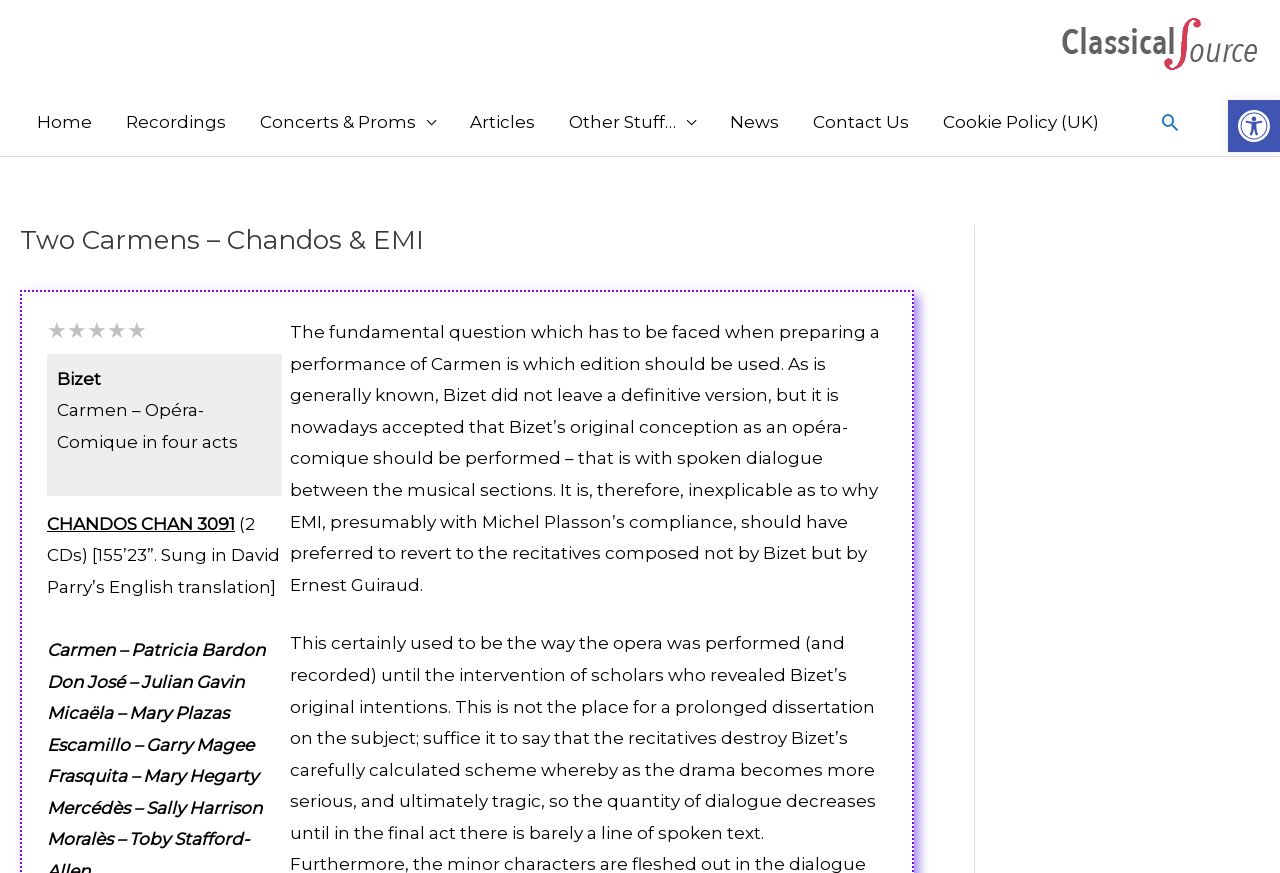Find the bounding box of the web element that fits this description: "Contact Us".

[0.622, 0.101, 0.723, 0.179]